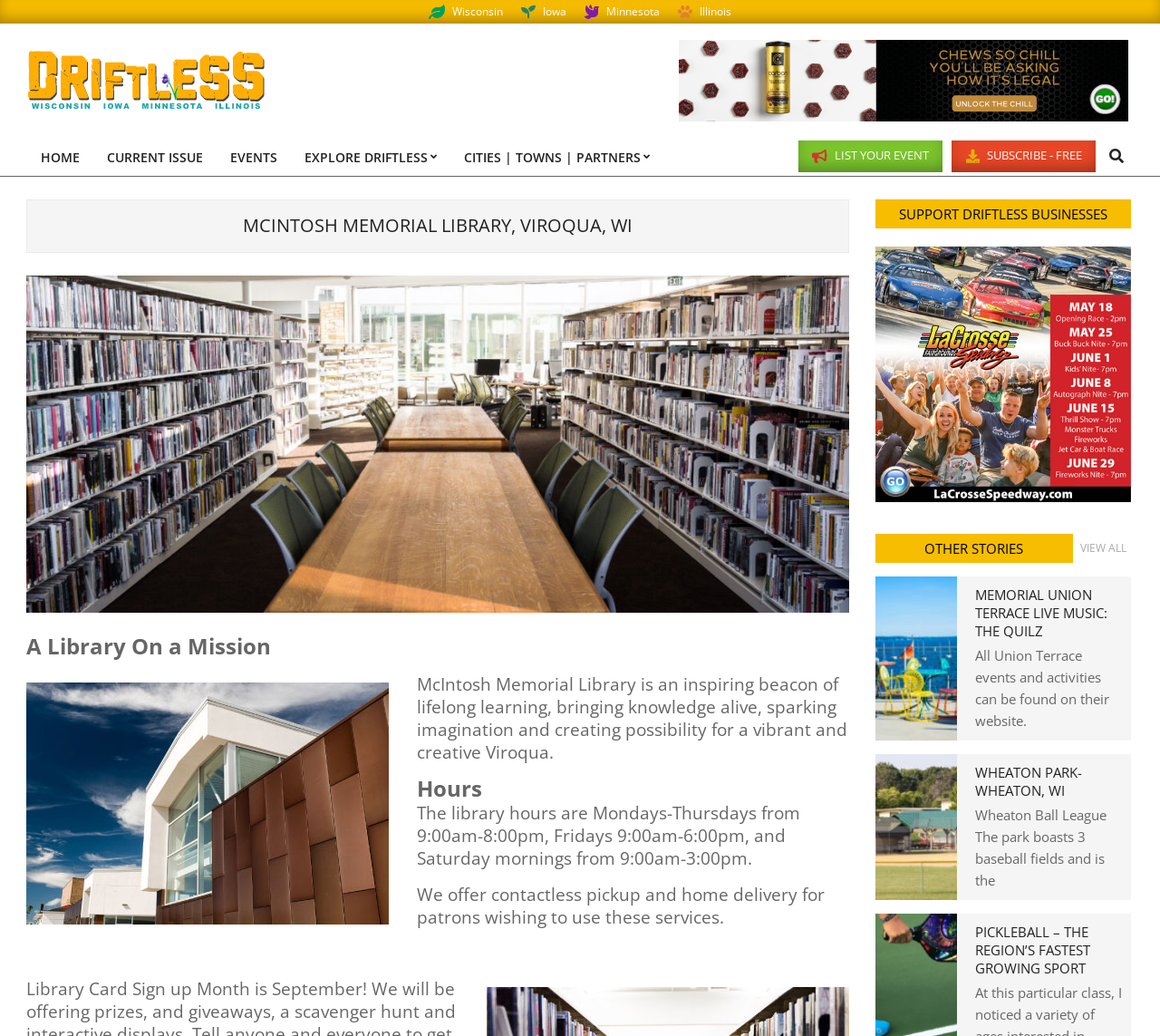What is the region's fastest growing sport? Please answer the question using a single word or phrase based on the image.

Pickleball